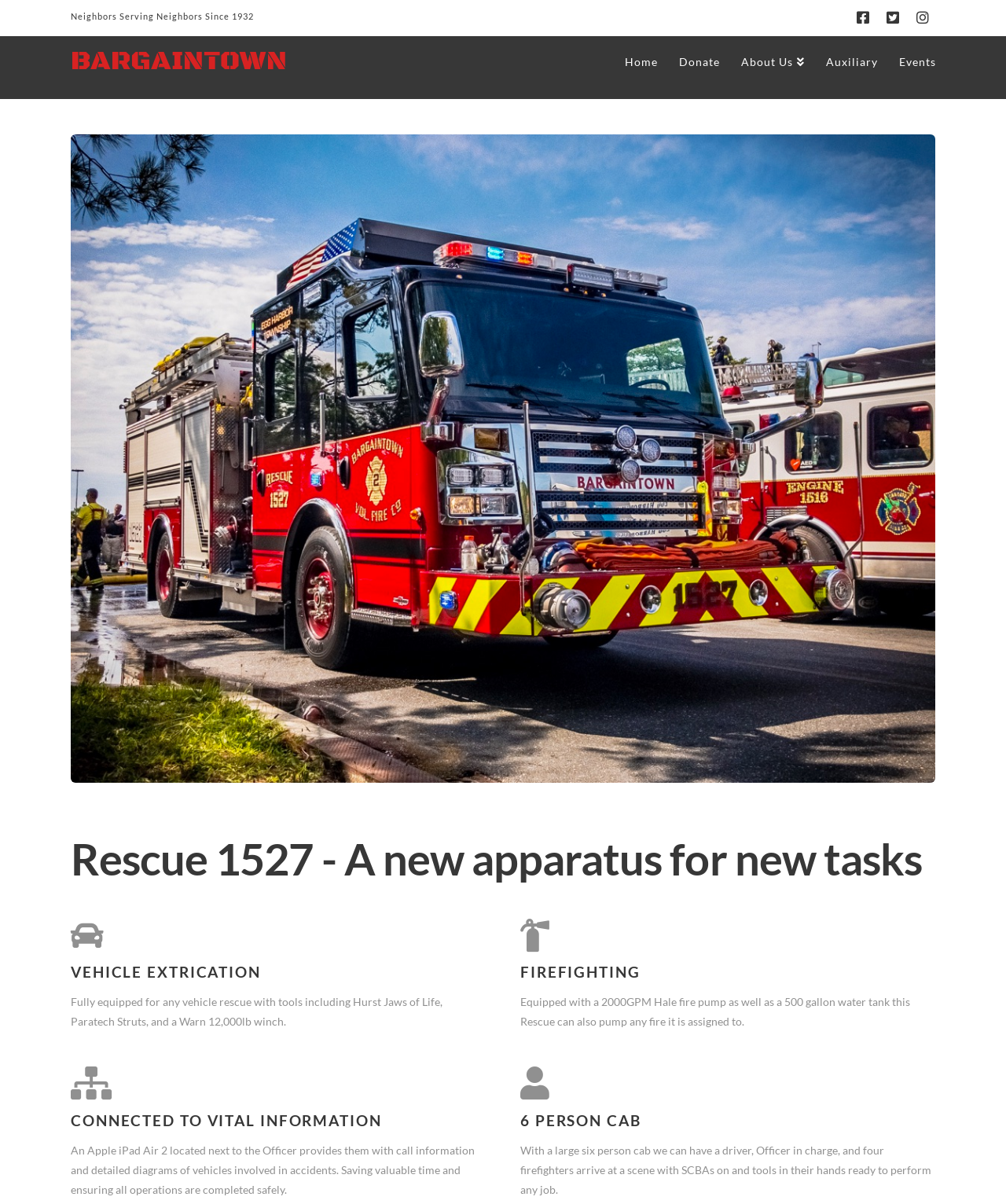Indicate the bounding box coordinates of the clickable region to achieve the following instruction: "Explore the 'Entertainment' category."

None